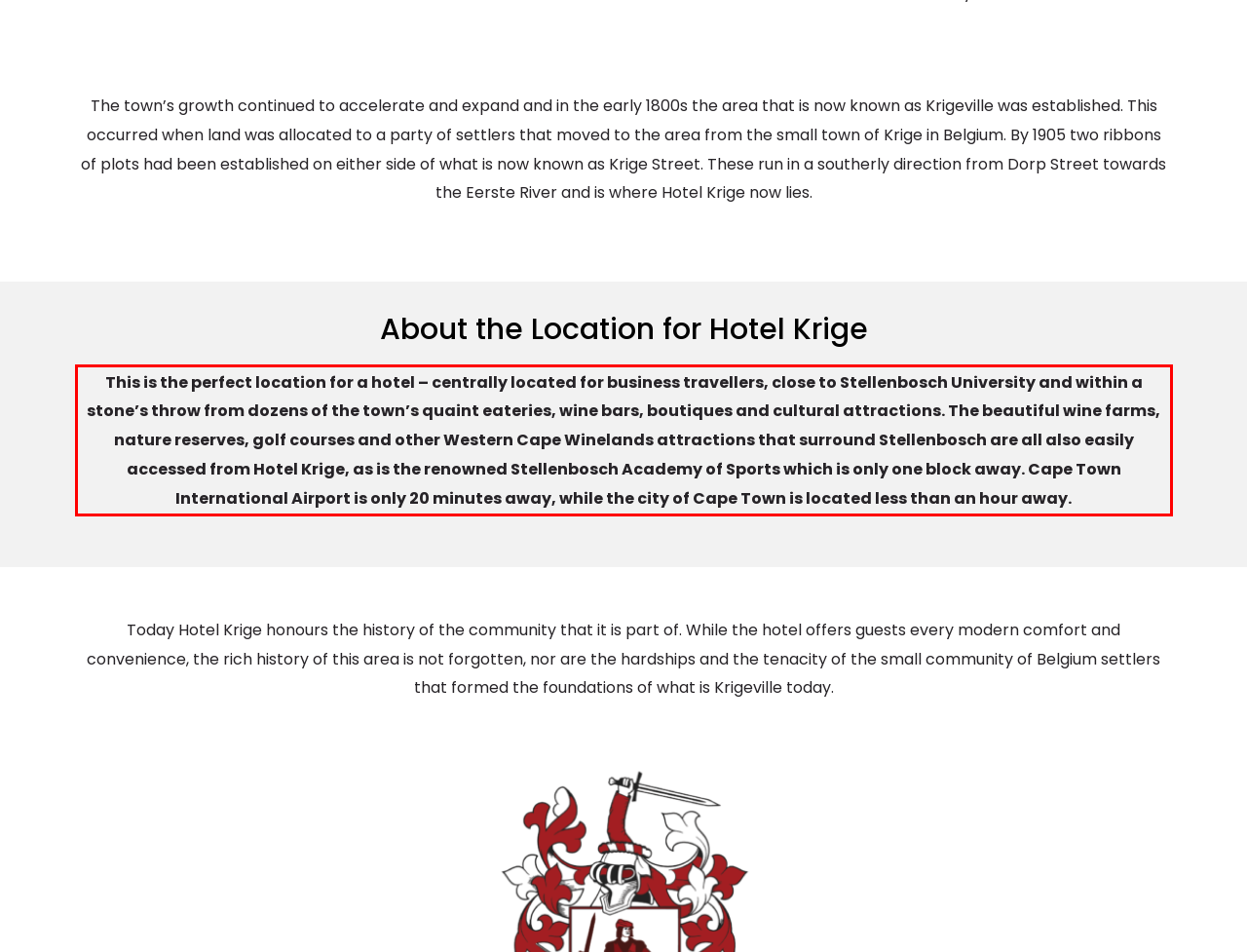Please extract the text content from the UI element enclosed by the red rectangle in the screenshot.

This is the perfect location for a hotel – centrally located for business travellers, close to Stellenbosch University and within a stone’s throw from dozens of the town’s quaint eateries, wine bars, boutiques and cultural attractions. The beautiful wine farms, nature reserves, golf courses and other Western Cape Winelands attractions that surround Stellenbosch are all also easily accessed from Hotel Krige, as is the renowned Stellenbosch Academy of Sports which is only one block away. Cape Town International Airport is only 20 minutes away, while the city of Cape Town is located less than an hour away.